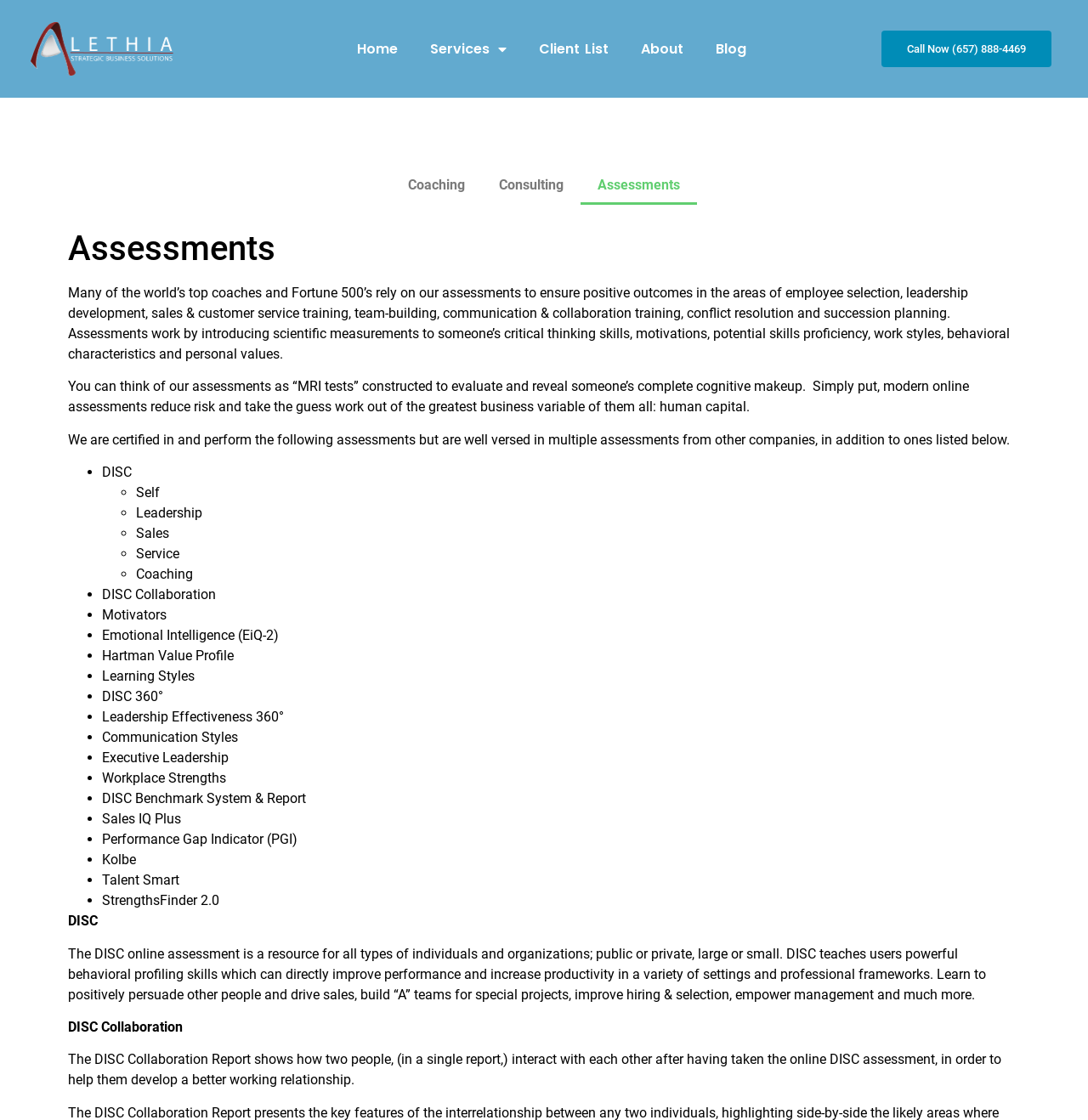Locate the bounding box for the described UI element: "Call Now (657) 888-4469". Ensure the coordinates are four float numbers between 0 and 1, formatted as [left, top, right, bottom].

[0.81, 0.027, 0.966, 0.06]